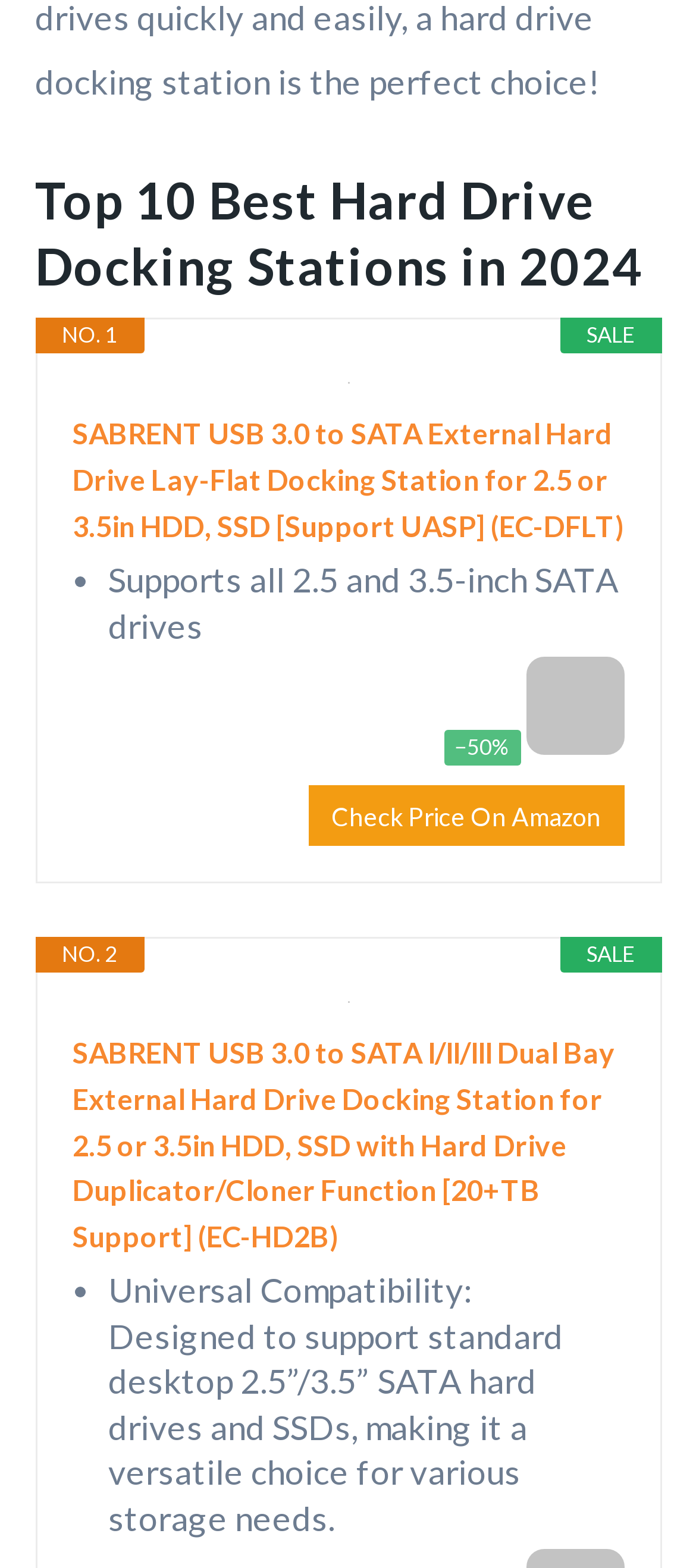Could you indicate the bounding box coordinates of the region to click in order to complete this instruction: "View the second product details".

[0.104, 0.639, 0.896, 0.64]